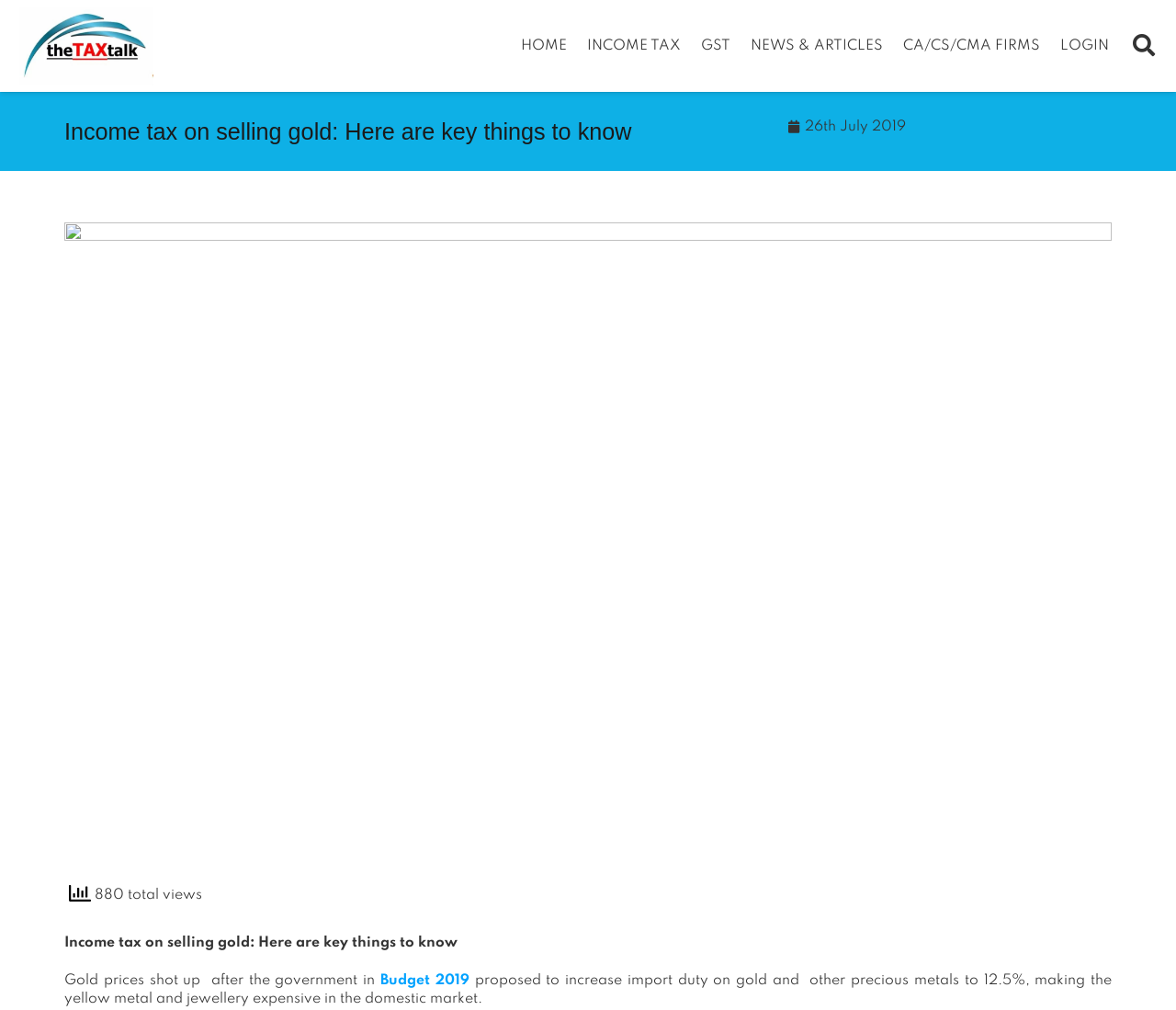How many total views does the article have?
Please use the image to provide a one-word or short phrase answer.

880